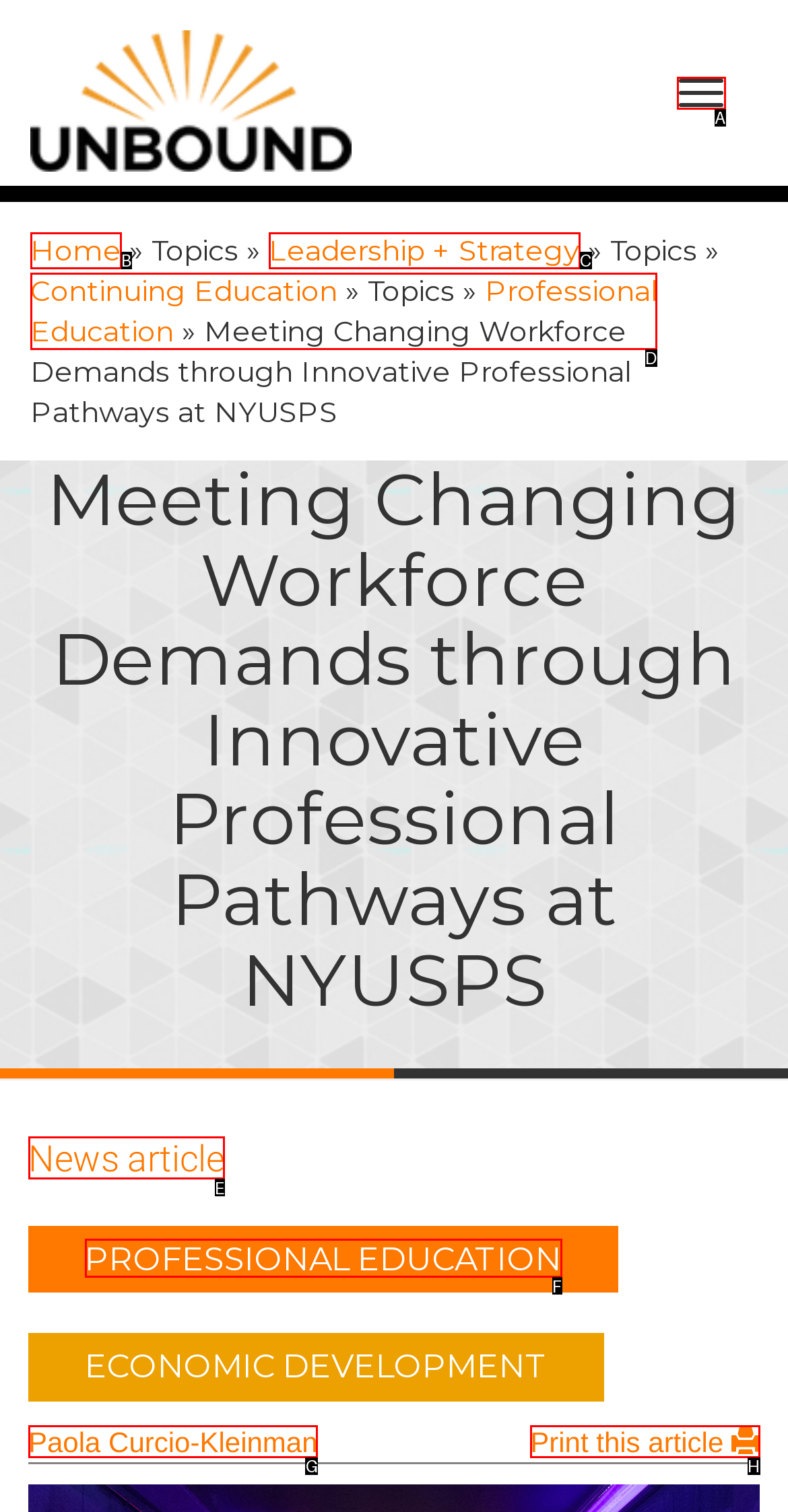Determine the right option to click to perform this task: Check the similar thread 'How many first-round QBs will actually pan out?'
Answer with the correct letter from the given choices directly.

None